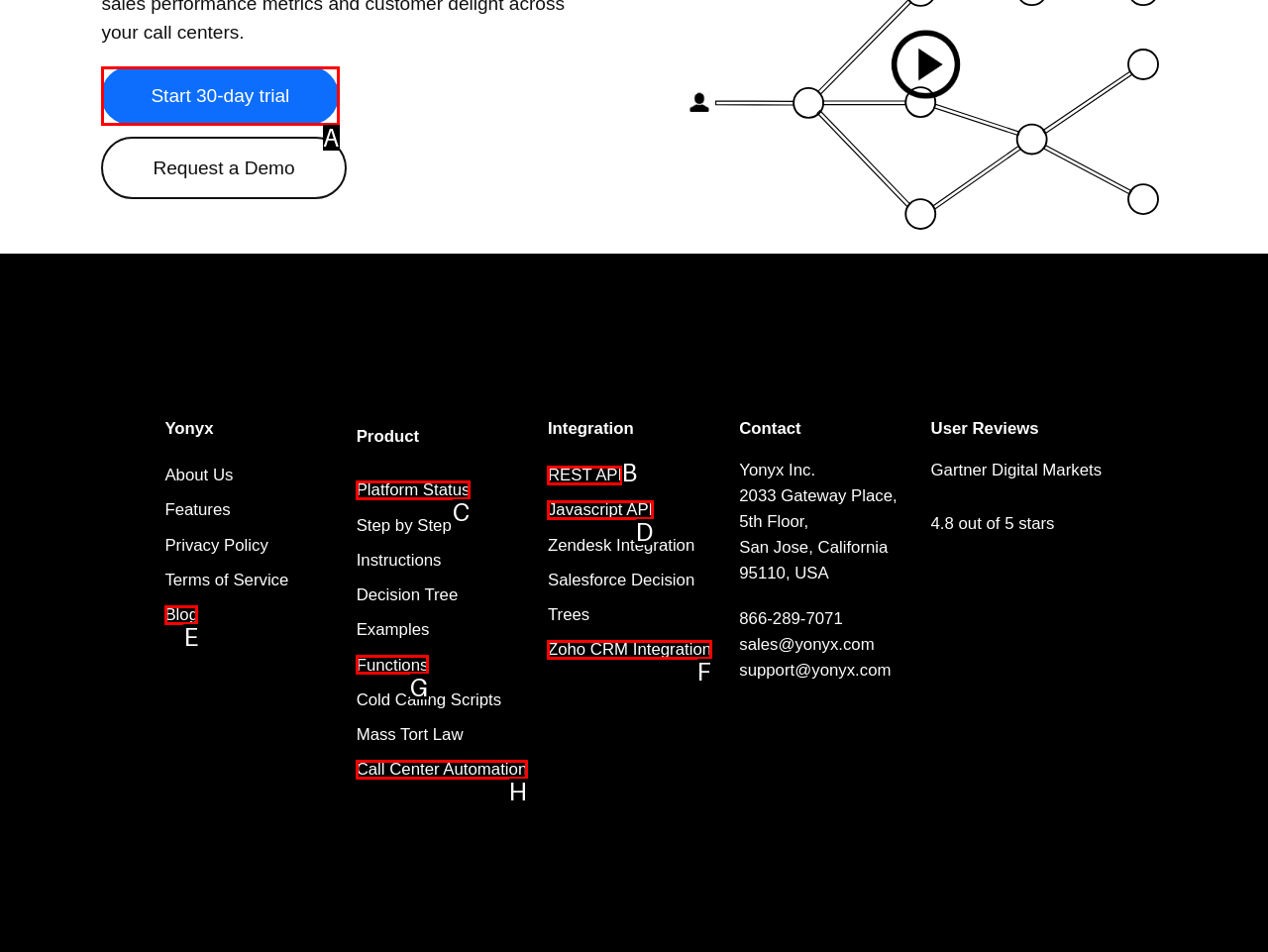Choose the HTML element to click for this instruction: Read the blog Answer with the letter of the correct choice from the given options.

E